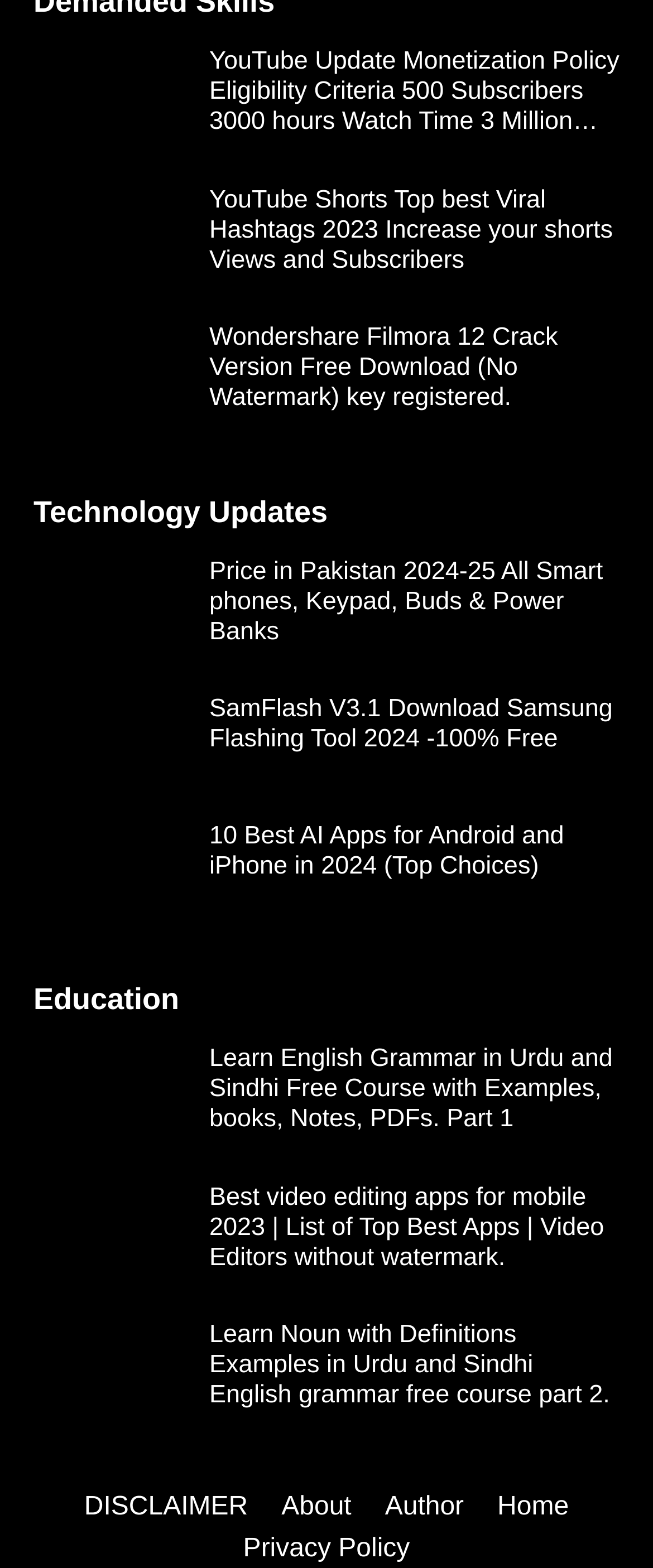Locate the bounding box coordinates of the area that needs to be clicked to fulfill the following instruction: "Click on YouTube Update Monetization Policy Eligibility Criteria". The coordinates should be in the format of four float numbers between 0 and 1, namely [left, top, right, bottom].

[0.051, 0.03, 0.282, 0.094]